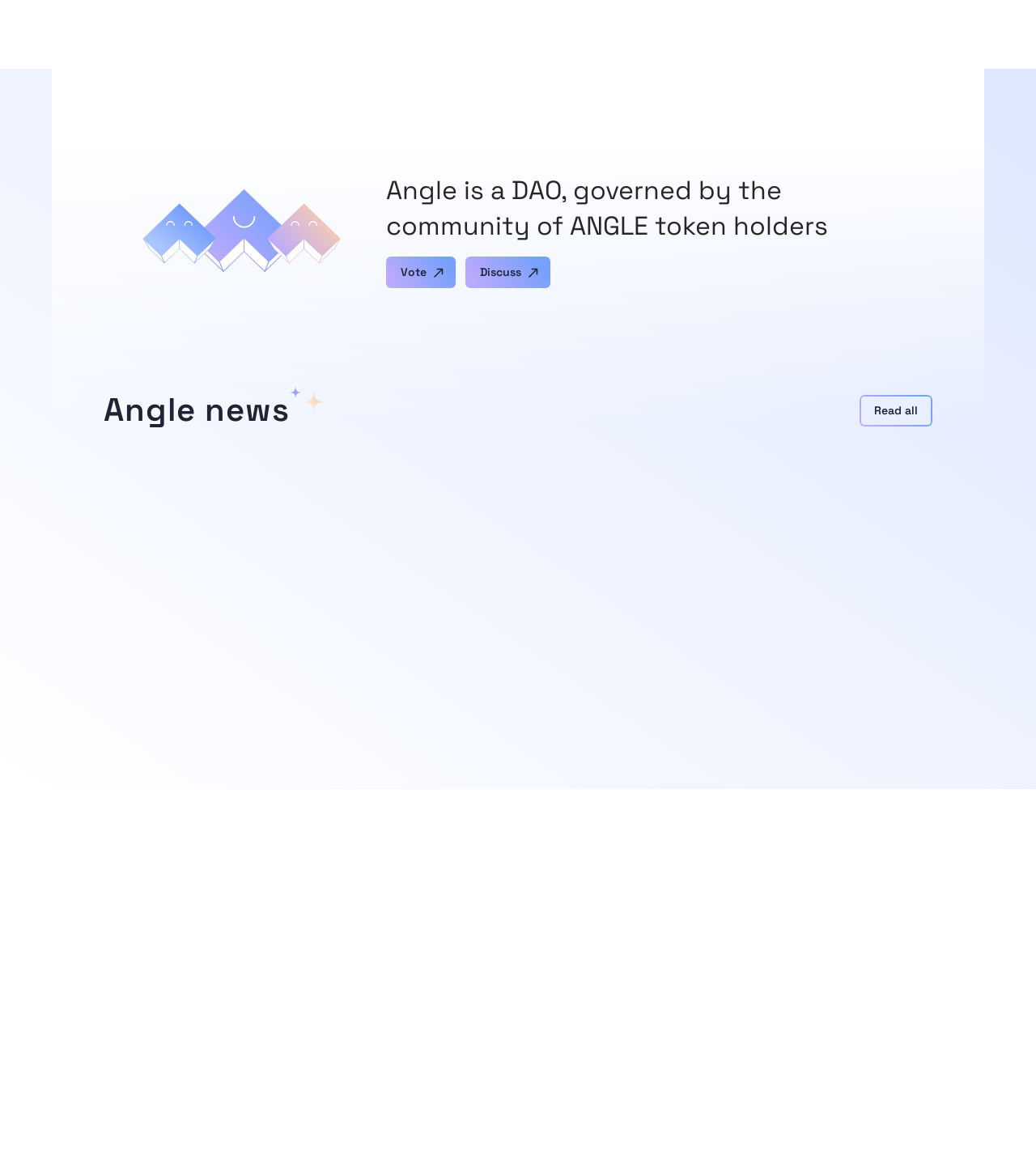What type of articles are listed under 'Angle news'?
Give a single word or phrase as your answer by examining the image.

Medium articles